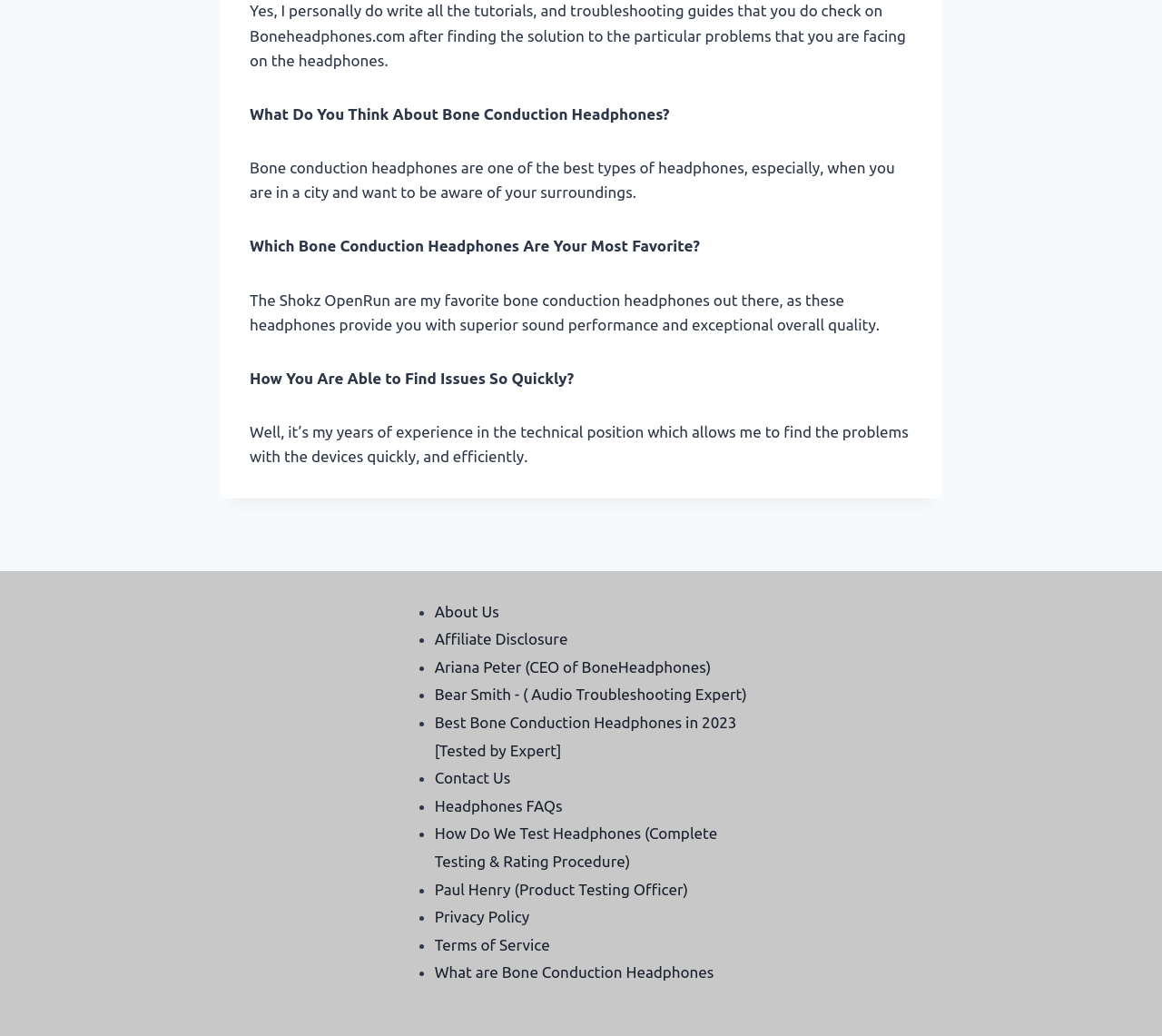Please examine the image and provide a detailed answer to the question: What is the author's experience in the technical position?

I found the answer by reading the text on the webpage, where the author mentions that 'it’s my years of experience in the technical position which allows me to find the problems with the devices quickly, and efficiently'.